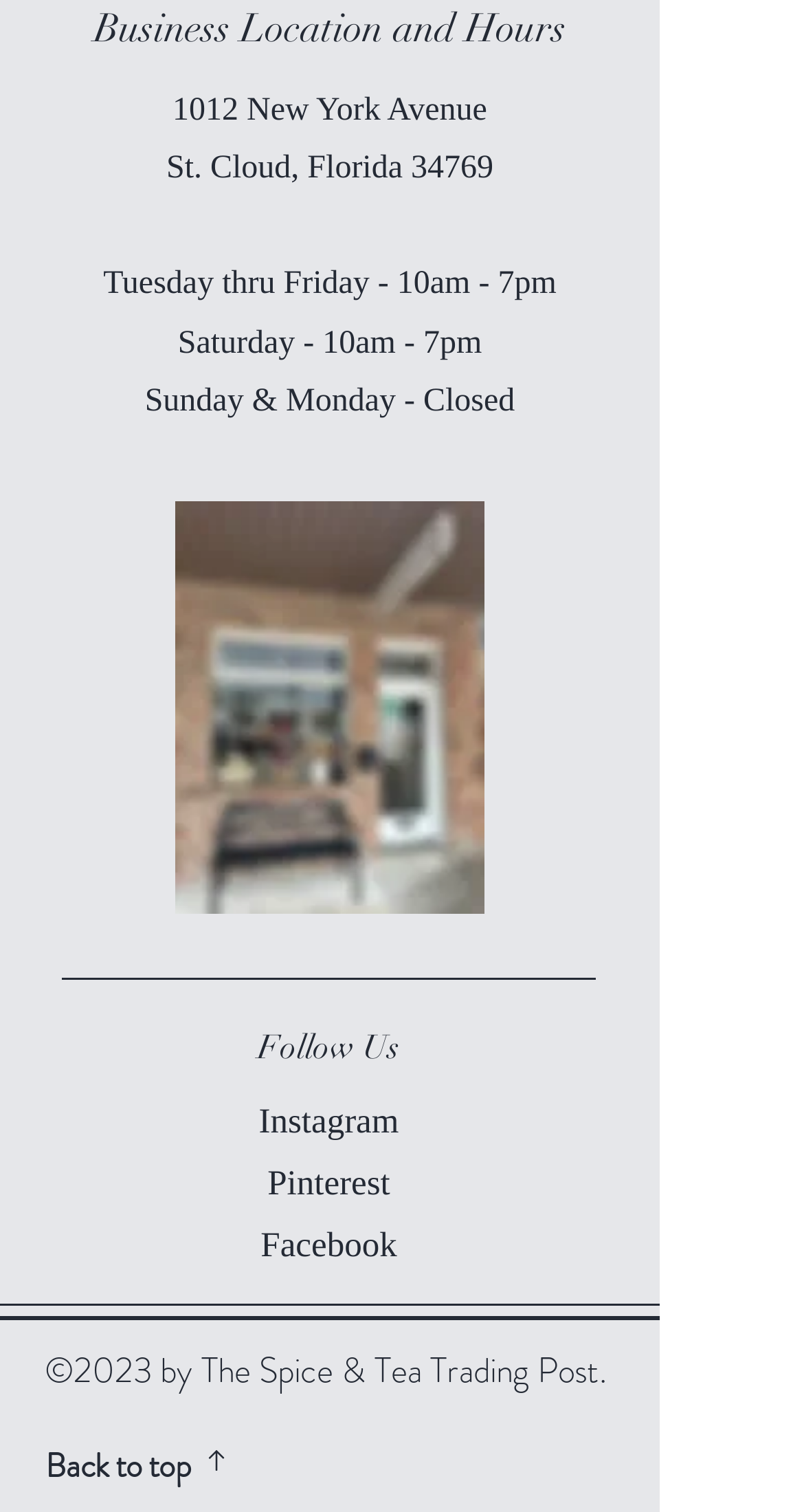Observe the image and answer the following question in detail: What is the image file name?

The image file name can be found in the image element located below the business hours information, which is specified as 'SpiceandTeaPic.jpg'.